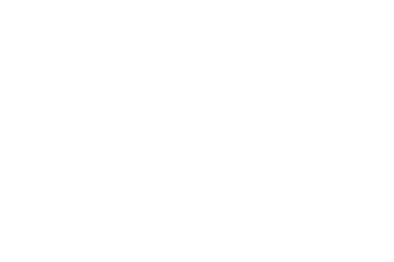Using details from the image, please answer the following question comprehensively:
What is the context of the image?

The context of the image is the NAC Rewards program, as the caption explicitly mentions the program and its achievements or milestones over the past five years, indicating that the image is part of a larger presentation or display related to the program.